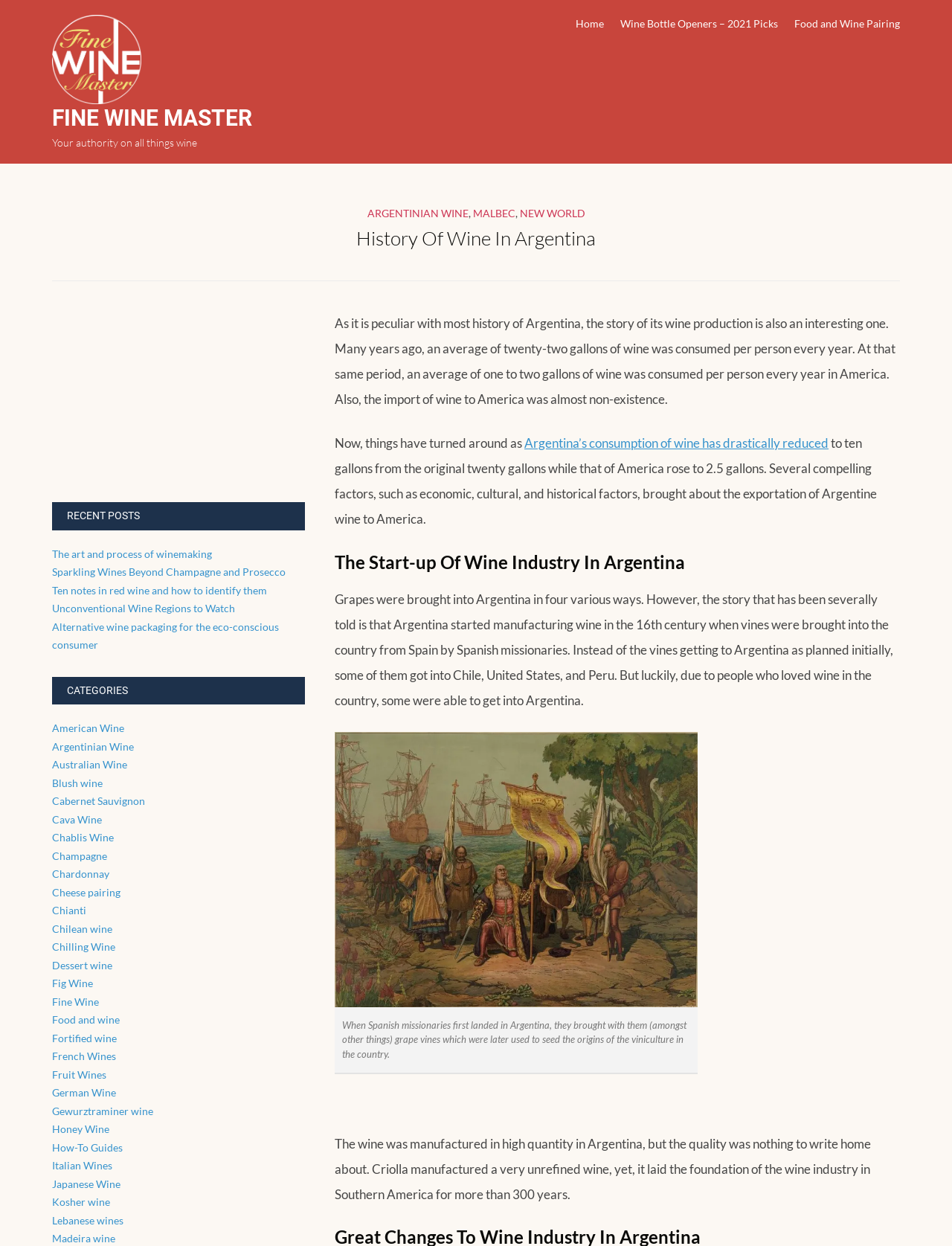Answer this question in one word or a short phrase: What is the name of the website?

Fine Wine Master